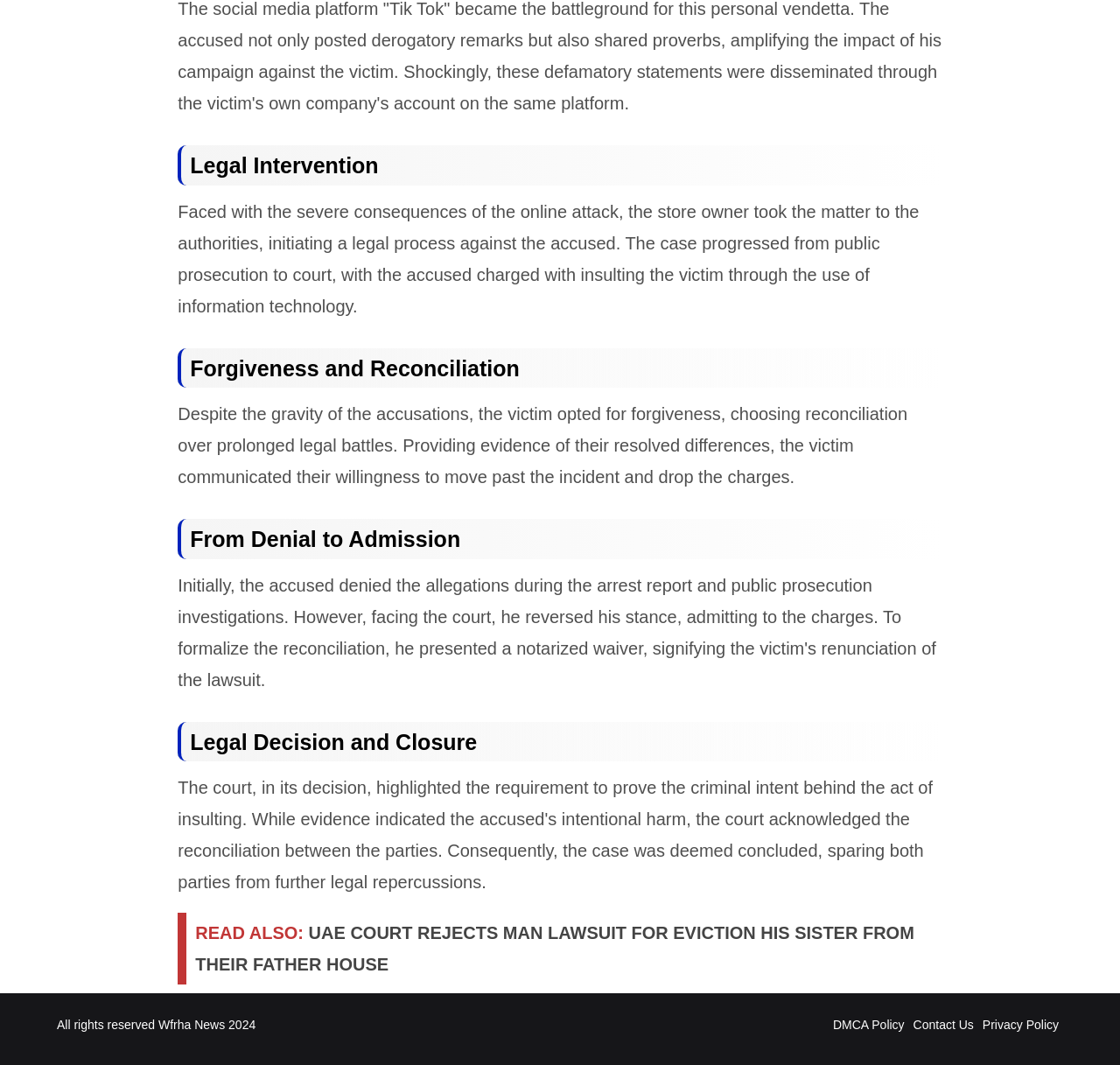What is the purpose of the 'READ ALSO' section?
Using the information from the image, answer the question thoroughly.

The 'READ ALSO' section is located at the bottom of the article and contains a link to another article. The purpose of this section is to provide readers with related reading material or additional information on a similar topic.